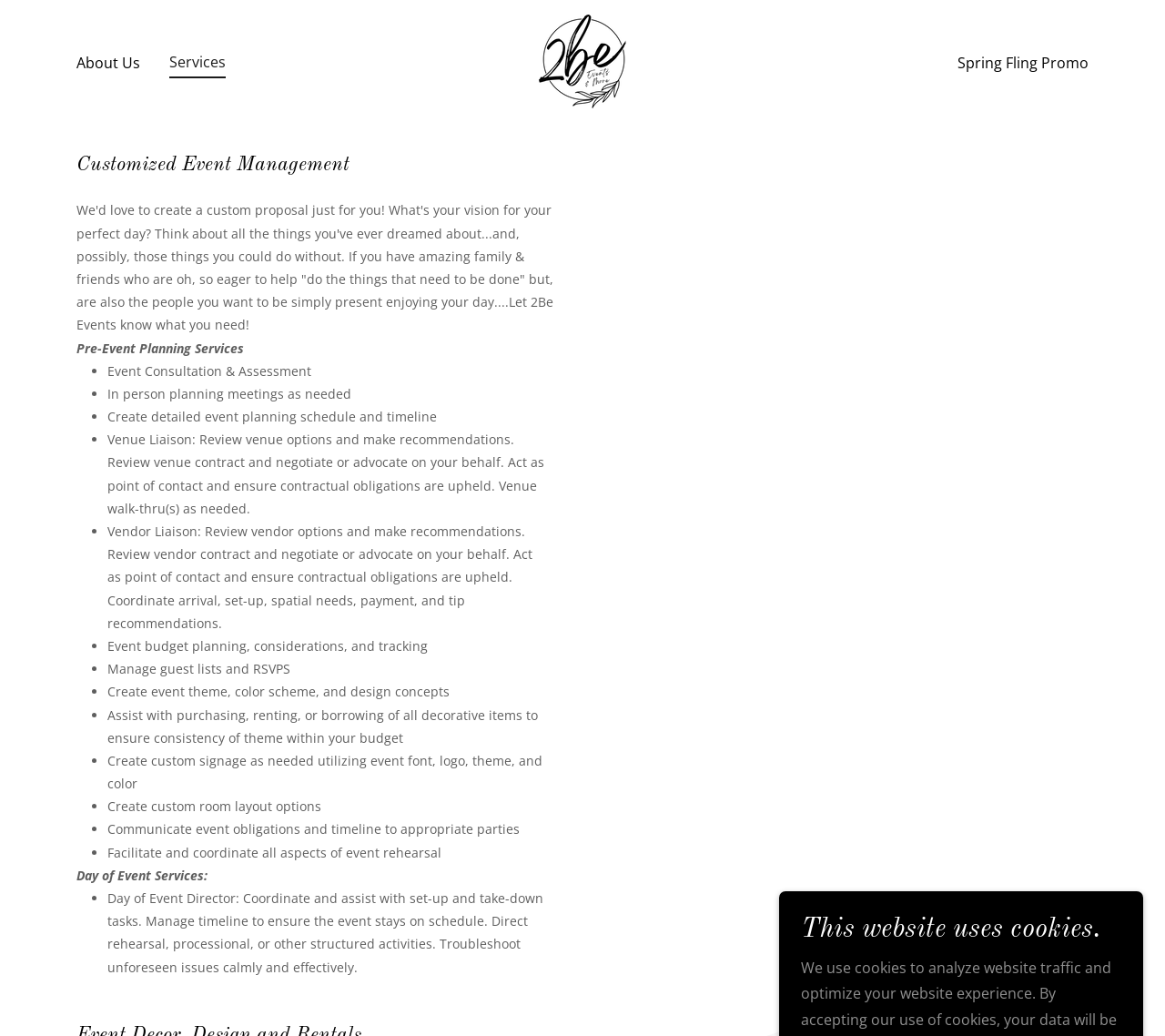Refer to the image and offer a detailed explanation in response to the question: What is the name of the company?

The name of the company can be found in the top navigation bar, where it is written as '2b Events' with an image of the same name next to it.